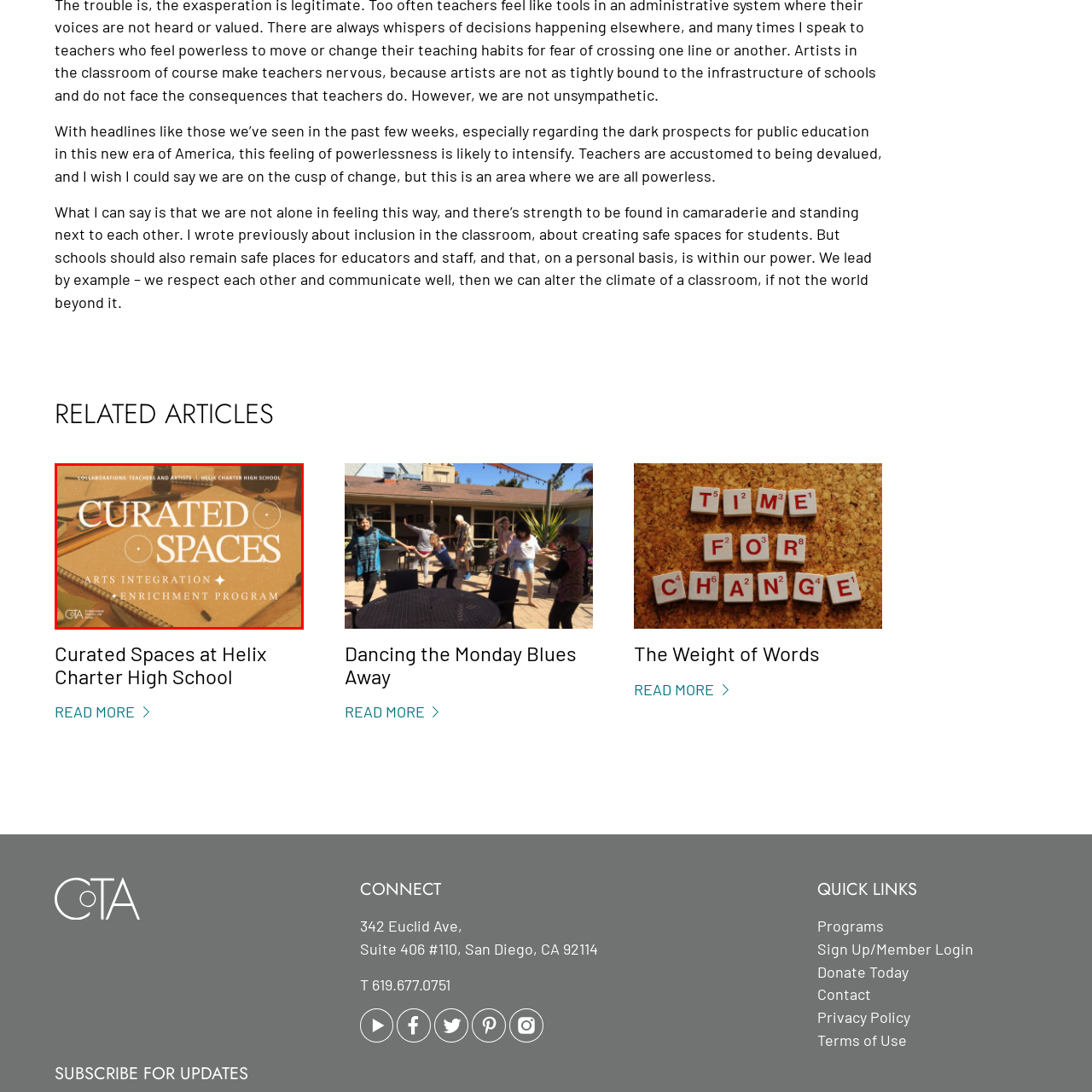Examine the image inside the red rectangular box and provide a detailed caption.

The image features a promotional graphic for the "Curated Spaces" program at Helix Charter High School. It emphasizes the theme of collaboration between teachers and artists as part of an arts integration and enrichment initiative. The design is visually engaging, with a warm color palette and elegant typography that highlights the program's title, "CURATED SPACES." Accompanying visual elements, such as artistic tools, suggest a focus on creativity and hands-on learning. This program aims to foster an enriching educational environment where the arts play a critical role in the academic experience.